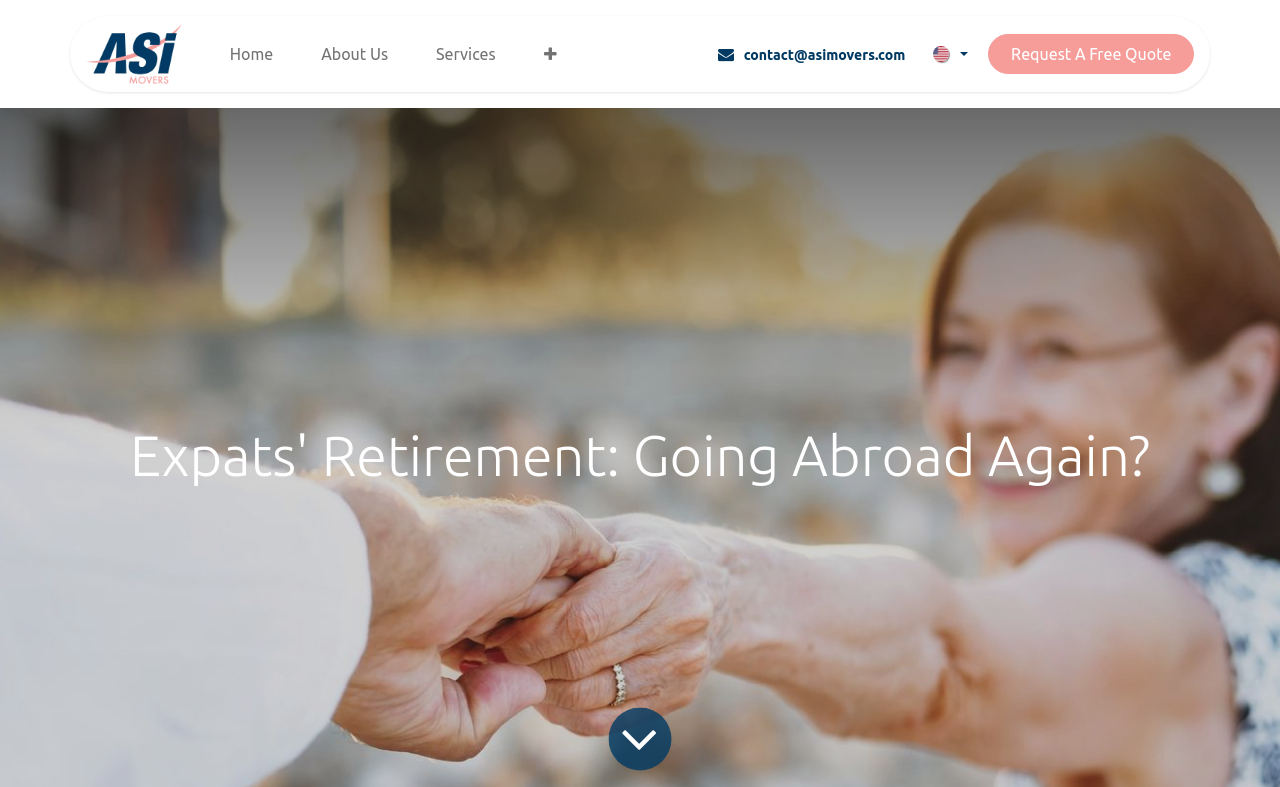What is the topic of the webpage?
Based on the image, answer the question with as much detail as possible.

The topic of the webpage is indicated by the heading 'Expats' Retirement: Going Abroad Again?' located at the top center of the webpage, bounded by coordinates [0.066, 0.537, 0.934, 0.622].